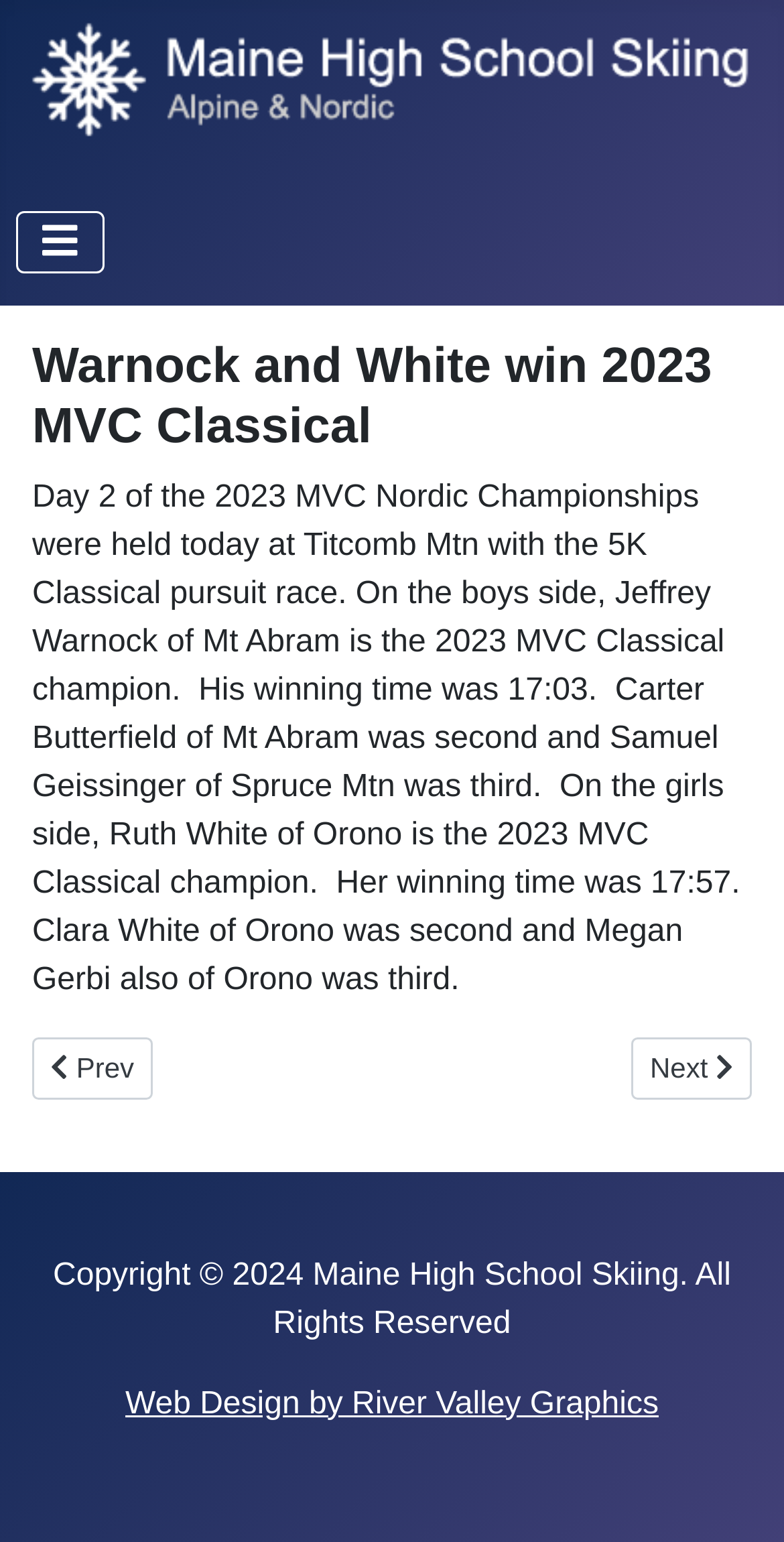Bounding box coordinates must be specified in the format (top-left x, top-left y, bottom-right x, bottom-right y). All values should be floating point numbers between 0 and 1. What are the bounding box coordinates of the UI element described as: aria-label="Toggle Navigation"

[0.021, 0.137, 0.133, 0.178]